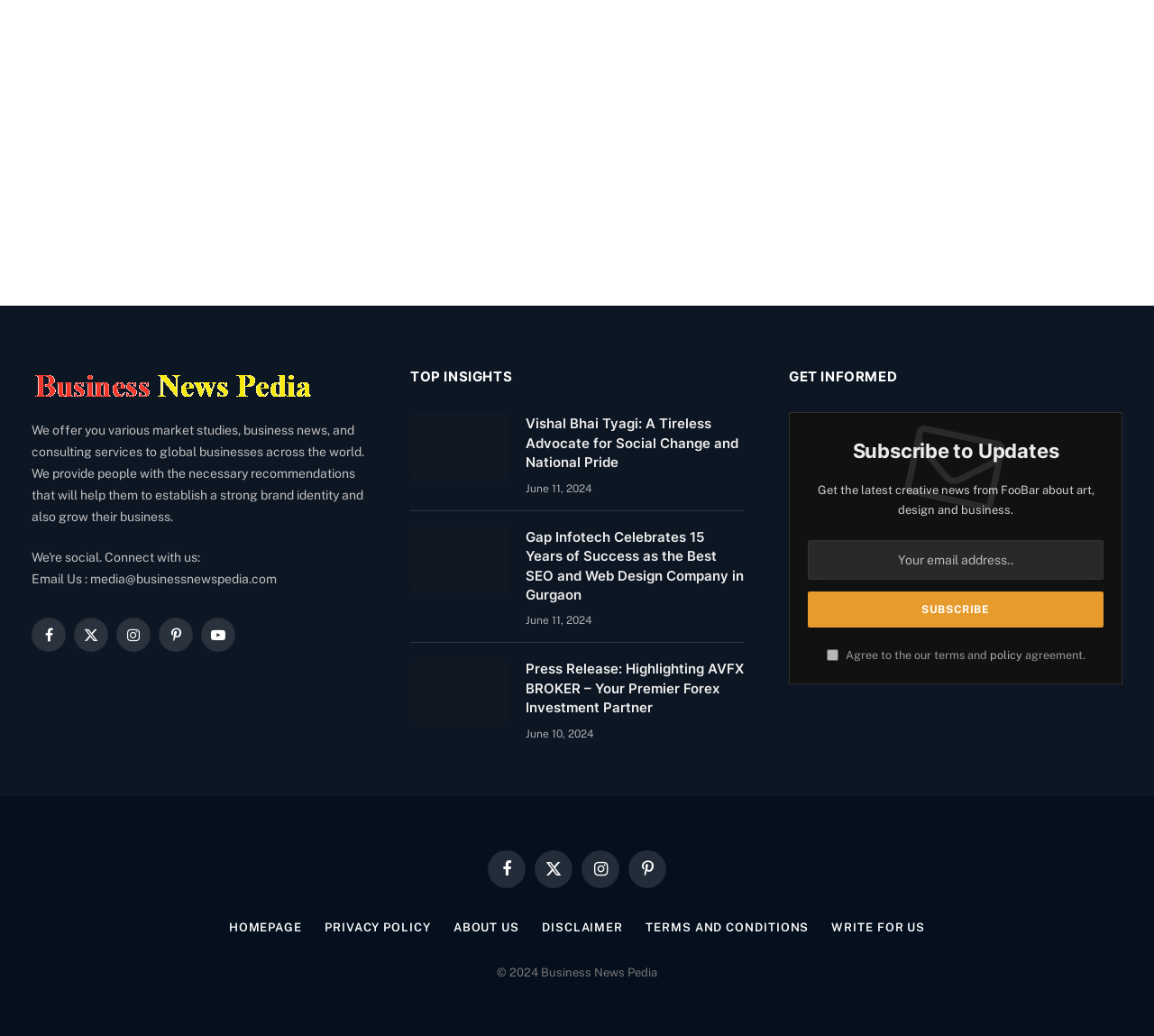Find and indicate the bounding box coordinates of the region you should select to follow the given instruction: "Follow the author on Telegram".

None